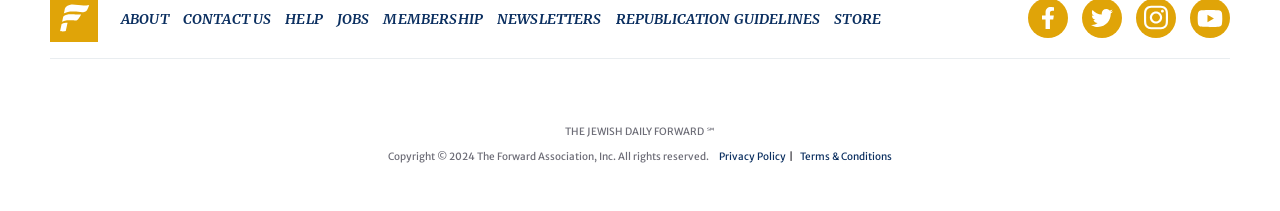How many links are present in the top navigation bar?
Answer briefly with a single word or phrase based on the image.

7